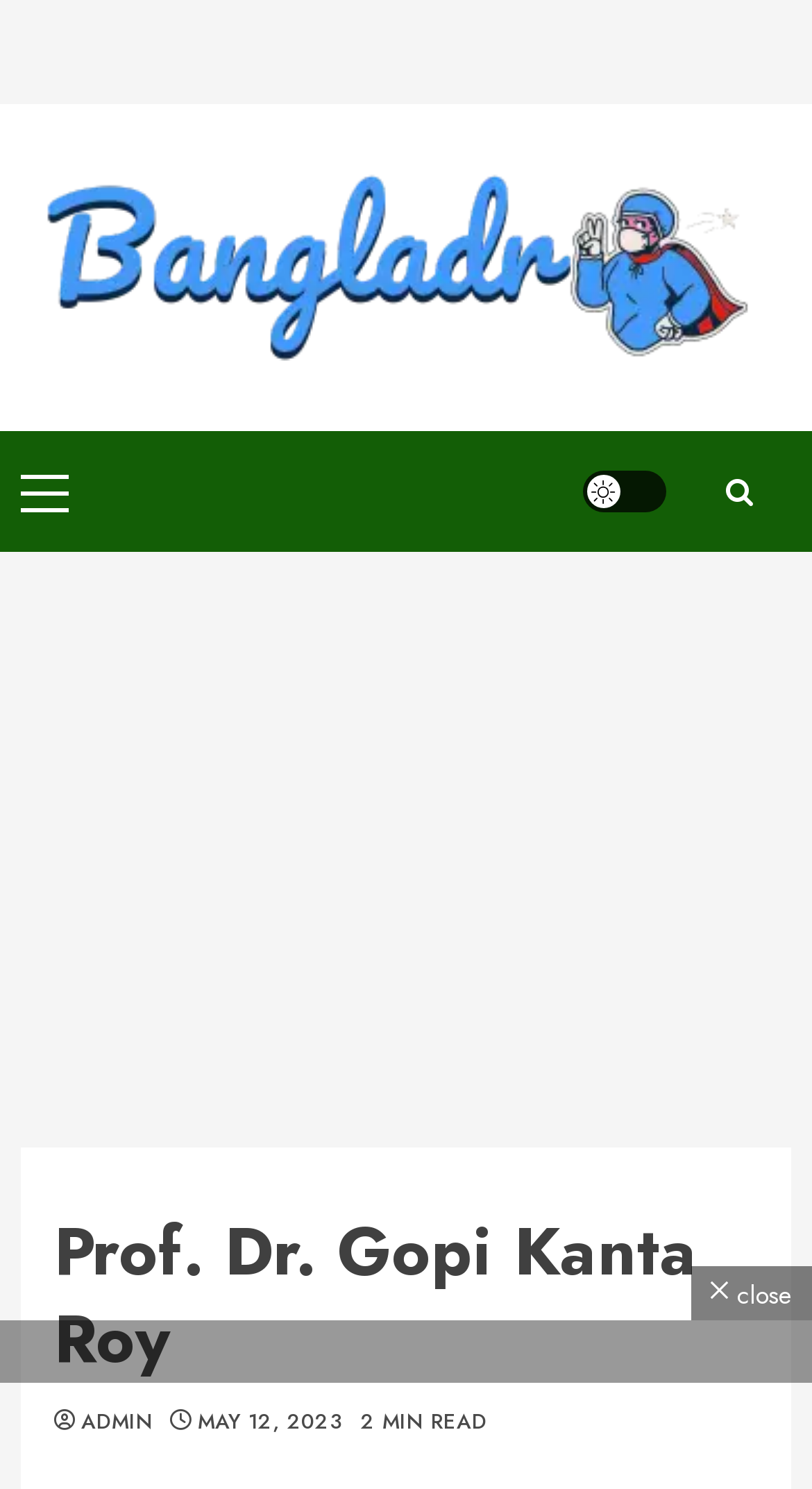Please provide the bounding box coordinates for the UI element as described: "title="Search"". The coordinates must be four floats between 0 and 1, represented as [left, top, right, bottom].

[0.846, 0.303, 0.974, 0.357]